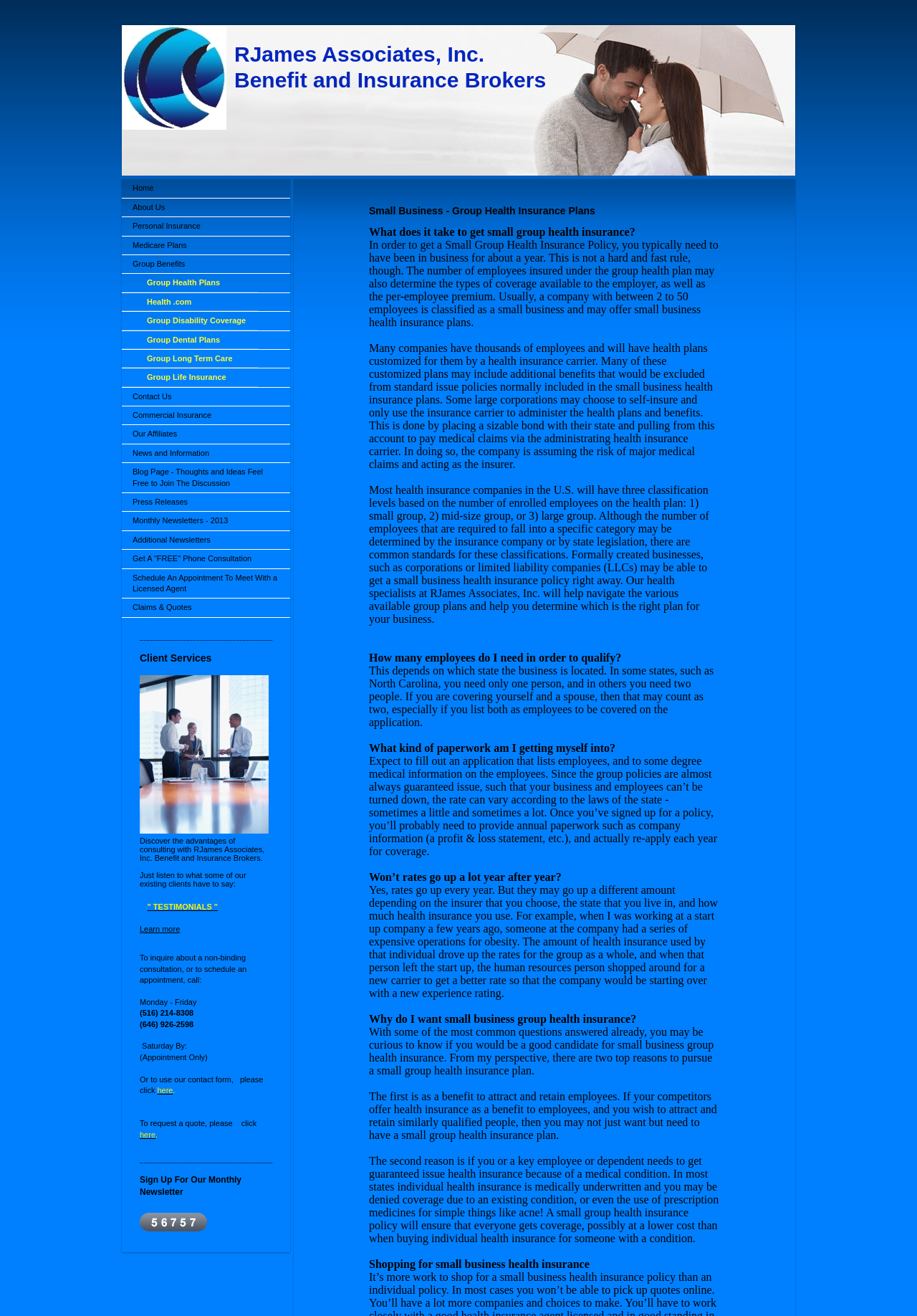Find the bounding box coordinates for the area you need to click to carry out the instruction: "Sign up for the monthly newsletter". The coordinates should be four float numbers between 0 and 1, indicated as [left, top, right, bottom].

[0.152, 0.892, 0.297, 0.911]